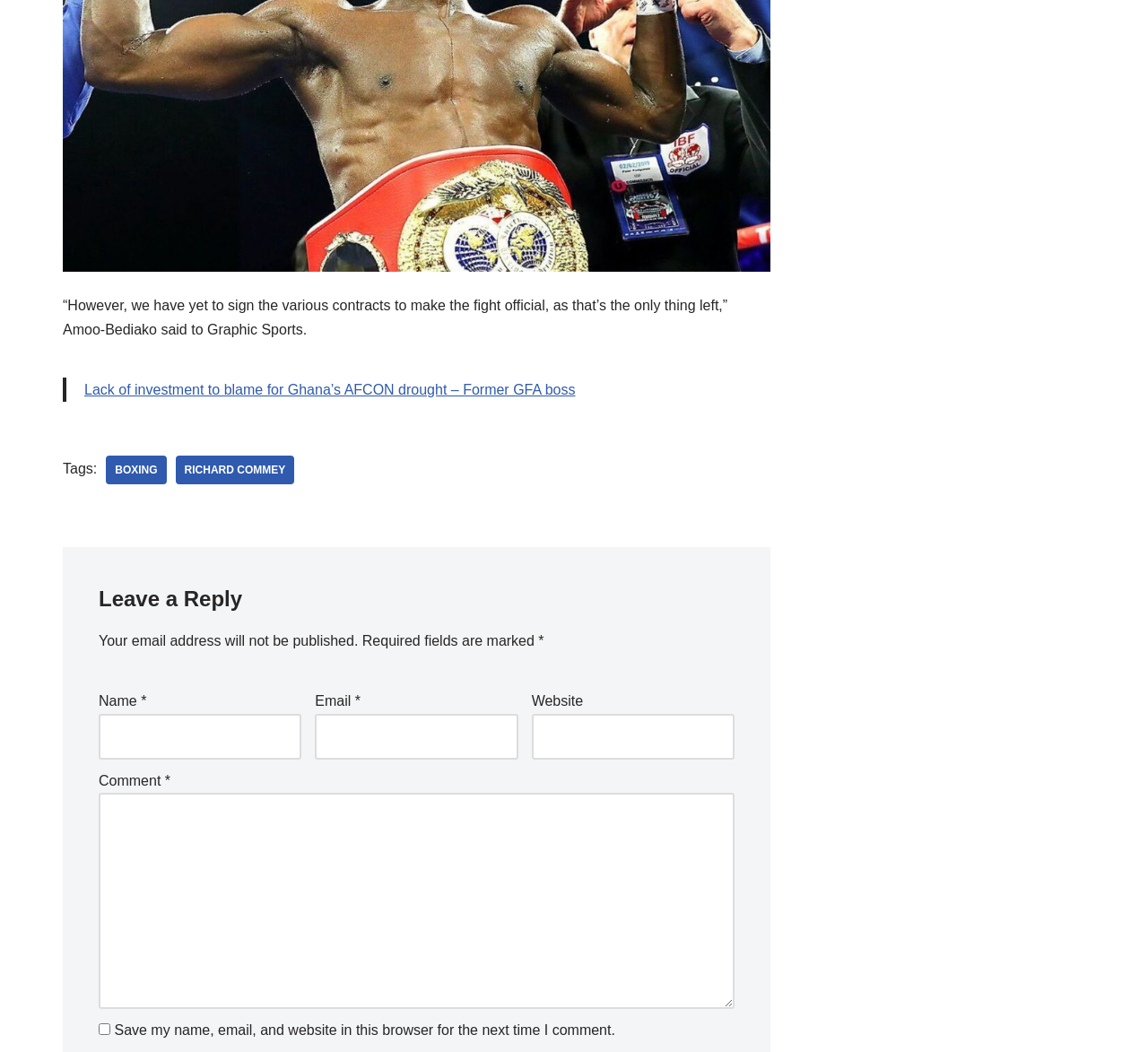Using the given description, provide the bounding box coordinates formatted as (top-left x, top-left y, bottom-right x, bottom-right y), with all values being floating point numbers between 0 and 1. Description: Living Options

None